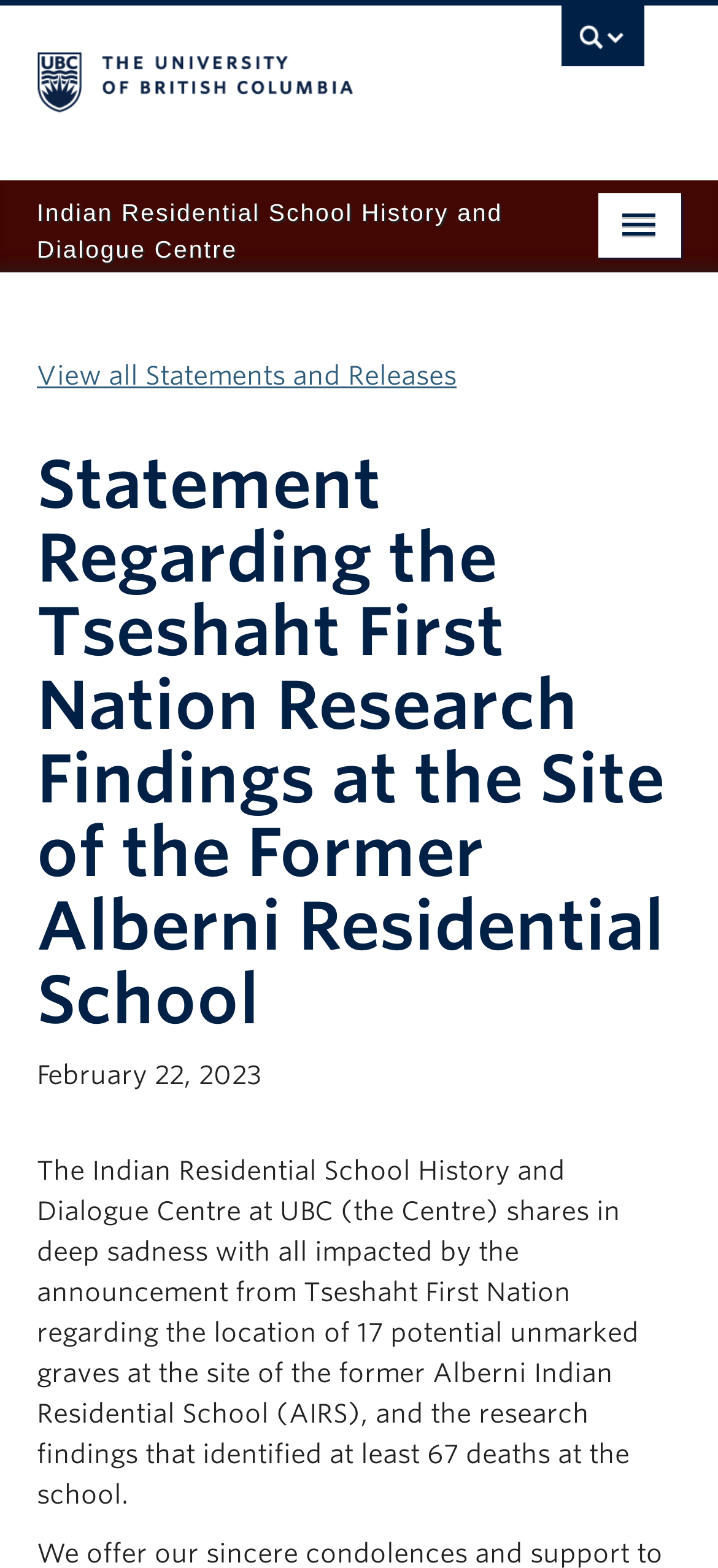What is the name of the university?
Look at the image and construct a detailed response to the question.

I found the answer by looking at the link element with the text 'The University of British Columbia' at the top of the webpage.